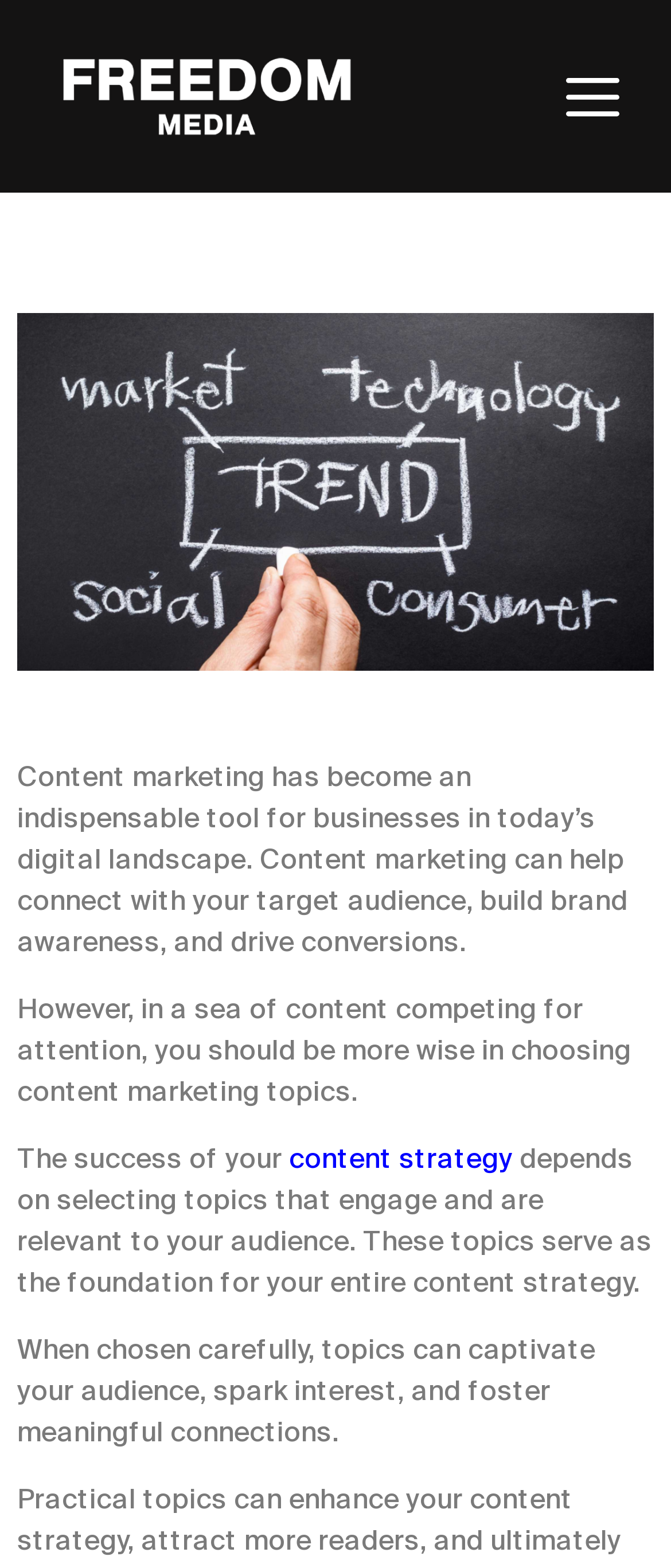From the screenshot, find the bounding box of the UI element matching this description: "alt="Freedom Media"". Supply the bounding box coordinates in the form [left, top, right, bottom], each a float between 0 and 1.

[0.077, 0.049, 0.538, 0.072]